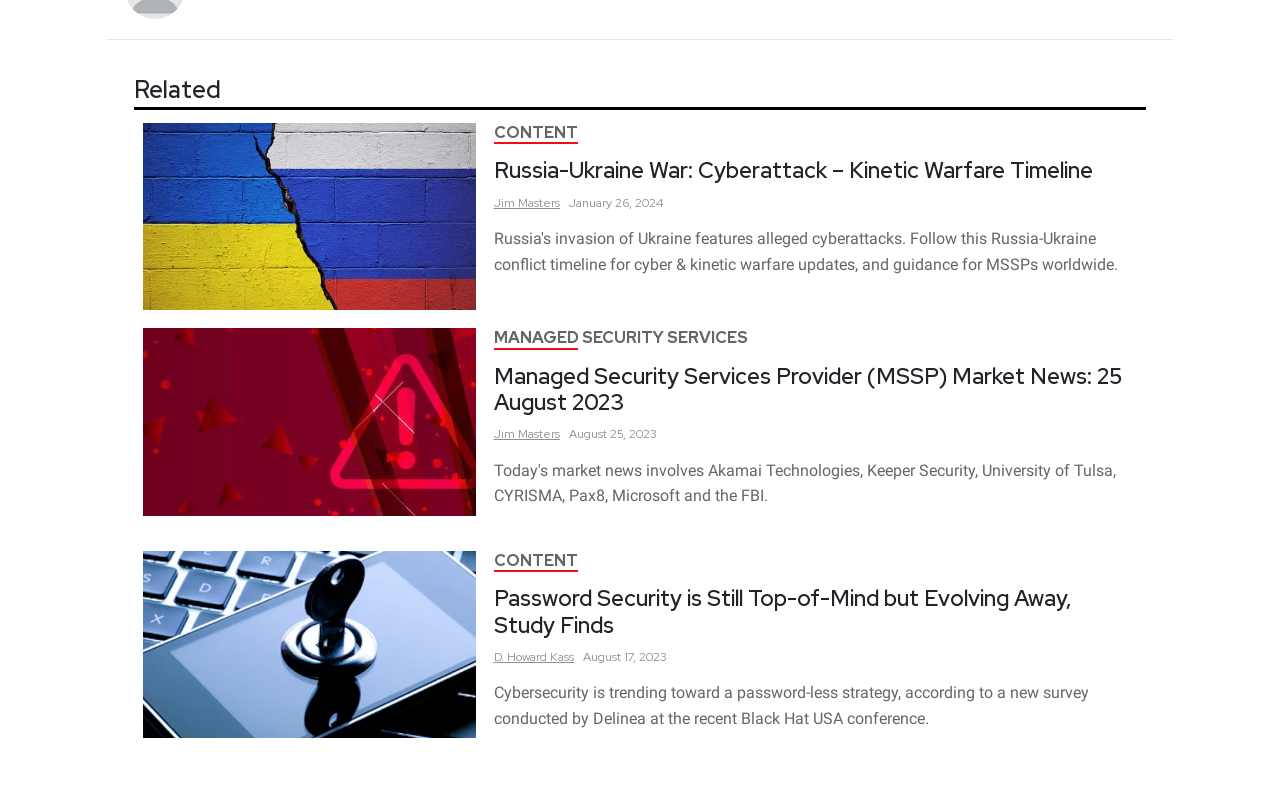Specify the bounding box coordinates of the region I need to click to perform the following instruction: "Click on 'Russia-Ukraine War: Cyberattack – Kinetic Warfare Timeline'". The coordinates must be four float numbers in the range of 0 to 1, i.e., [left, top, right, bottom].

[0.386, 0.197, 0.889, 0.23]